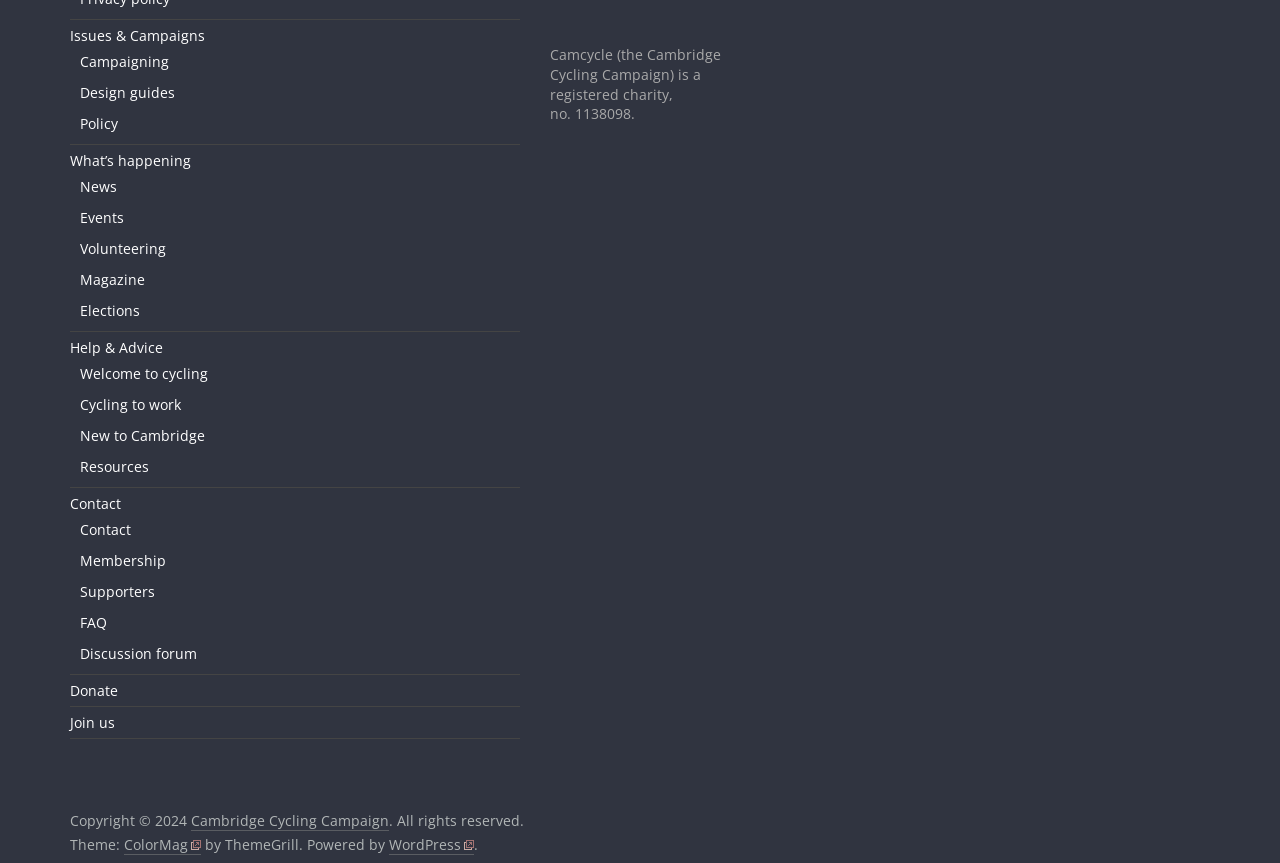What is the copyright year of the website? Analyze the screenshot and reply with just one word or a short phrase.

2024